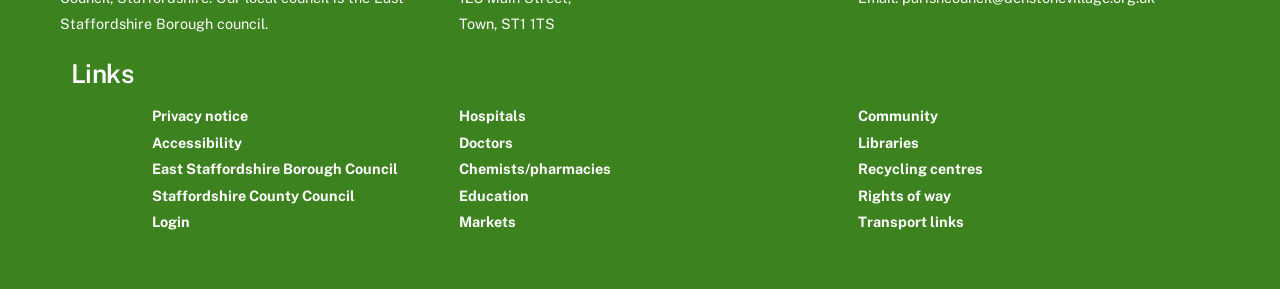Reply to the question with a brief word or phrase: What type of education information is available on the webpage?

Education